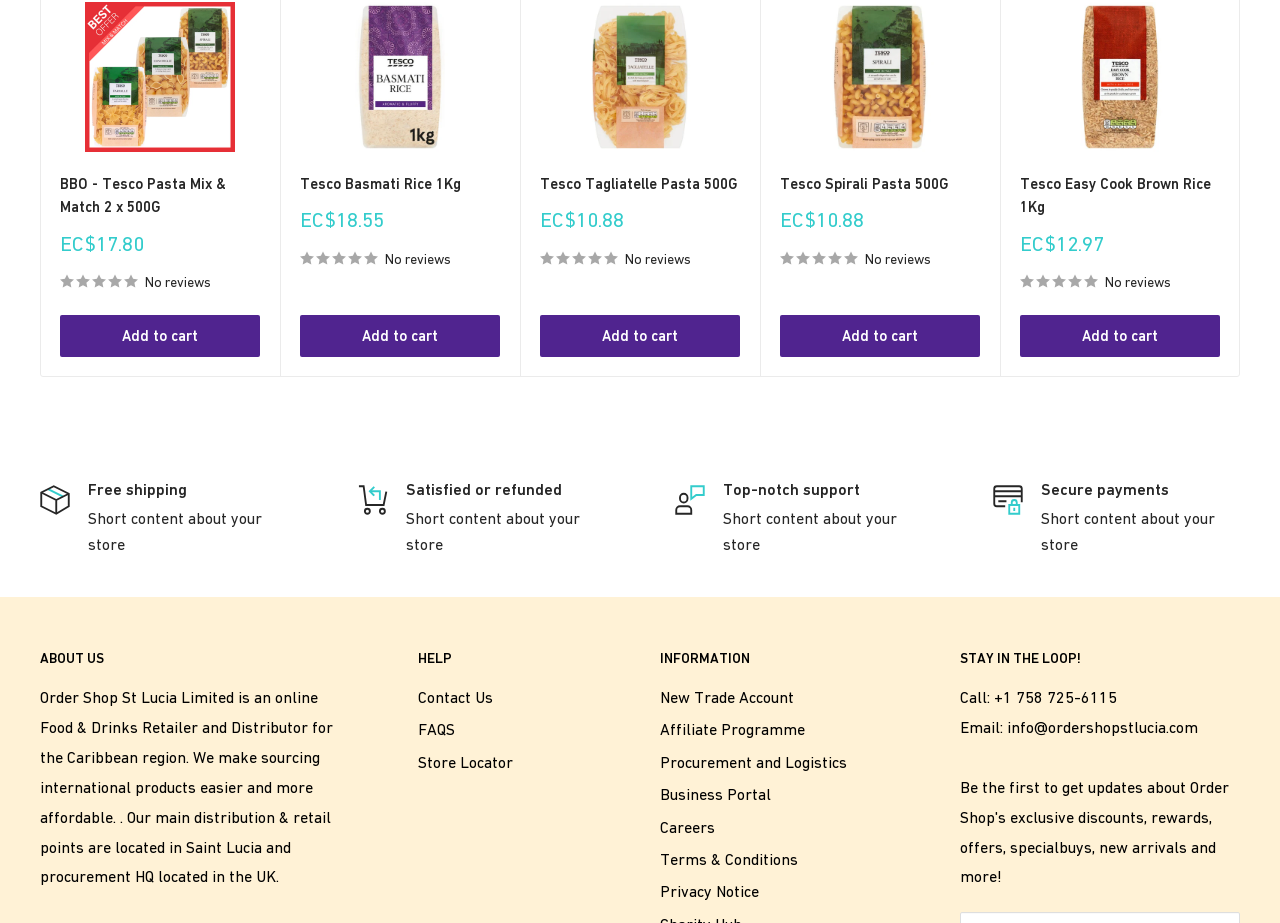What is the rating of Tesco Basmati Rice 1Kg?
Carefully examine the image and provide a detailed answer to the question.

I found the rating by looking at the image element with the text '0 out of 5 stars' which is located near the link of Tesco Basmati Rice 1Kg.